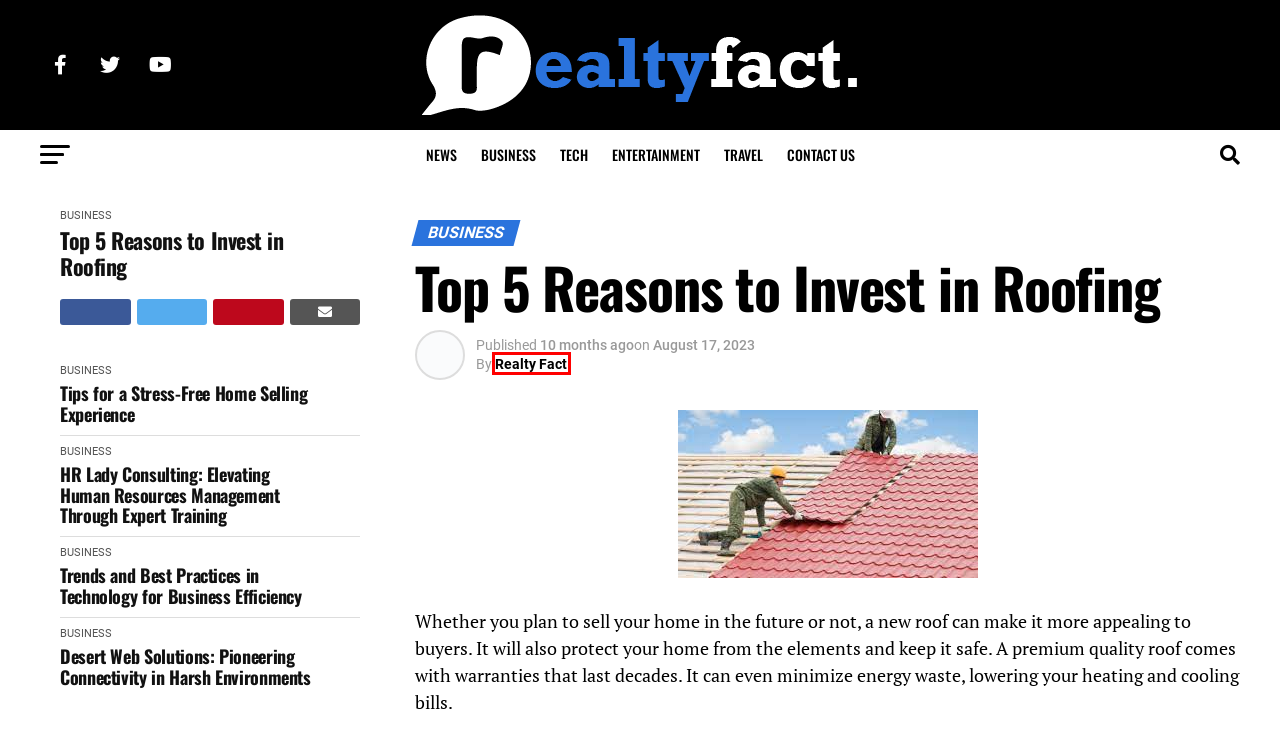Please examine the screenshot provided, which contains a red bounding box around a UI element. Select the webpage description that most accurately describes the new page displayed after clicking the highlighted element. Here are the candidates:
A. Travel Archives - Realty Fact
B. Realty Fact - Realty Fact
C. Business Archives - Realty Fact
D. Trends and Best Practices in Technology for Business Efficiency - Realty Fact
E. Tech Archives - Realty Fact
F. News Archives - Realty Fact
G. Entertainment Archives - Realty Fact
H. Tips for a Stress-Free Home Selling Experience - Realty Fact

B